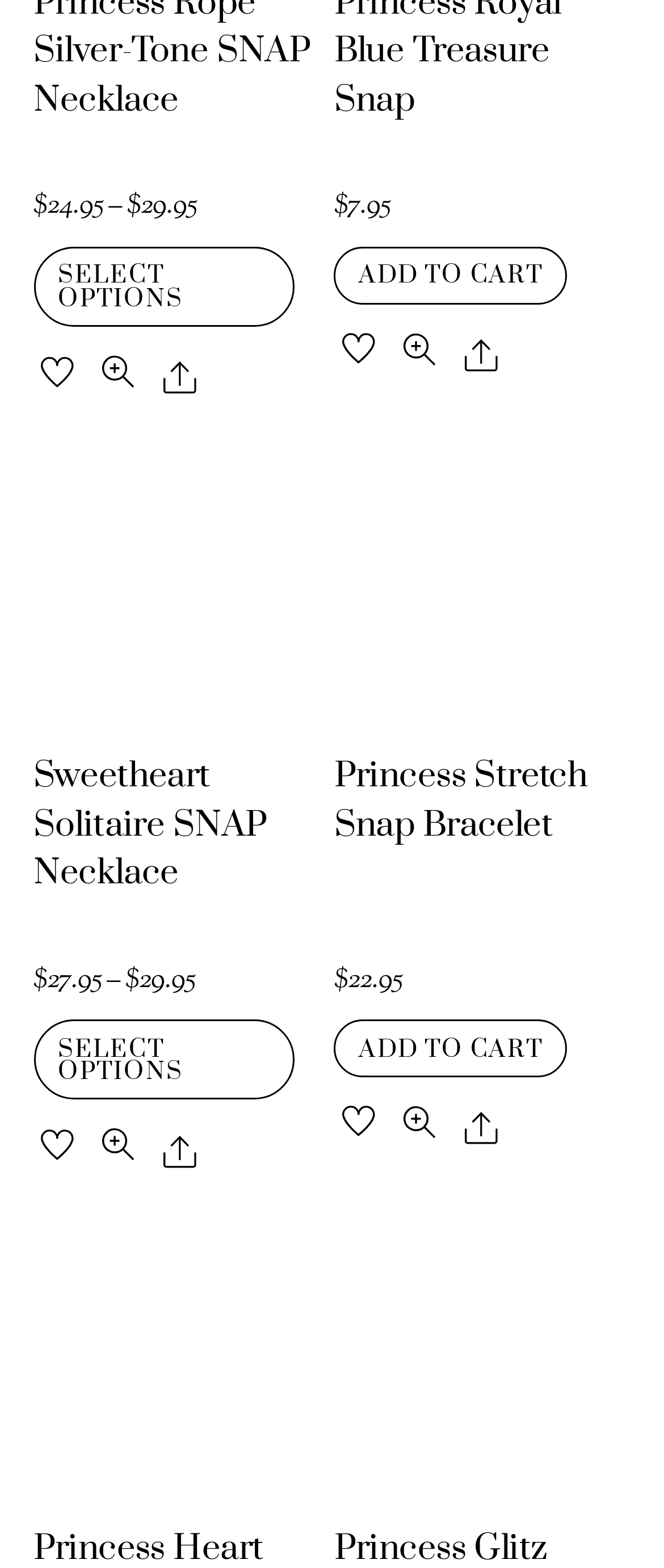Specify the bounding box coordinates for the region that must be clicked to perform the given instruction: "Quick Look 'Princess Heart SNAP Necklace'".

[0.595, 0.772, 0.667, 0.802]